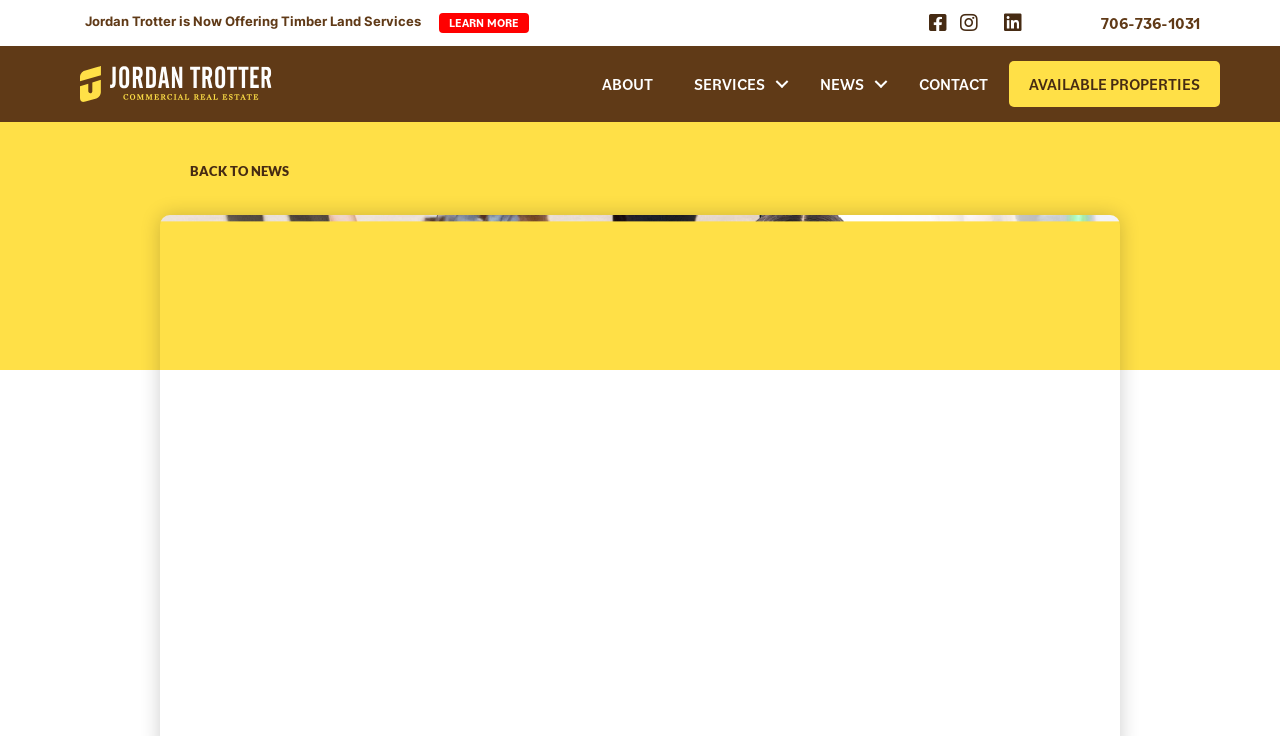What is the name of the company offering timber land services?
Analyze the image and provide a thorough answer to the question.

I found the answer by looking at the static text elements at the top of the webpage, which mention 'Jordan Trotter is Now Offering Timber Land Services'.